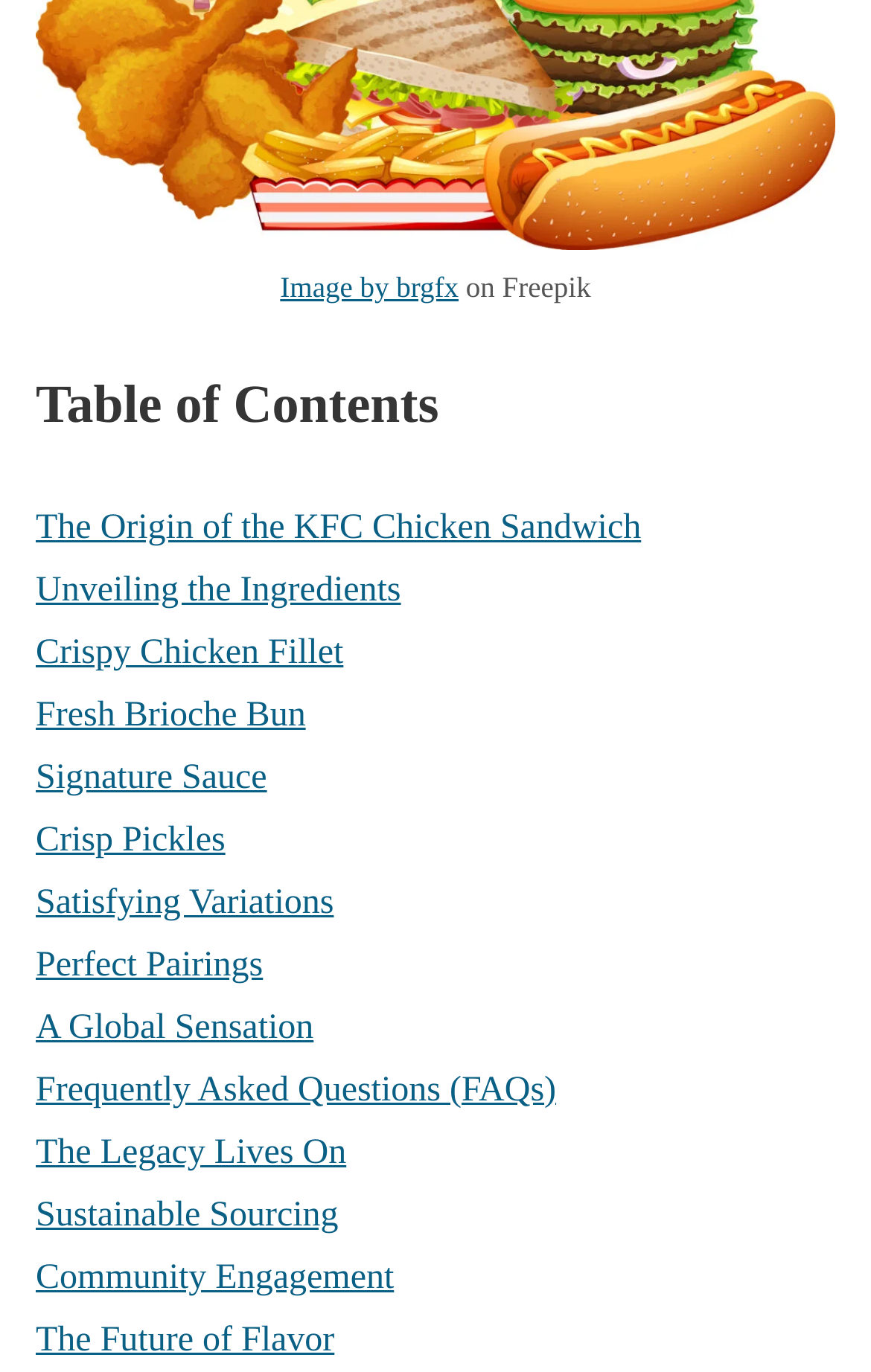Can you give a comprehensive explanation to the question given the content of the image?
What is the image credited to?

The image is credited to brgfx, as indicated by the figcaption element with the text 'Image by brgfx'.